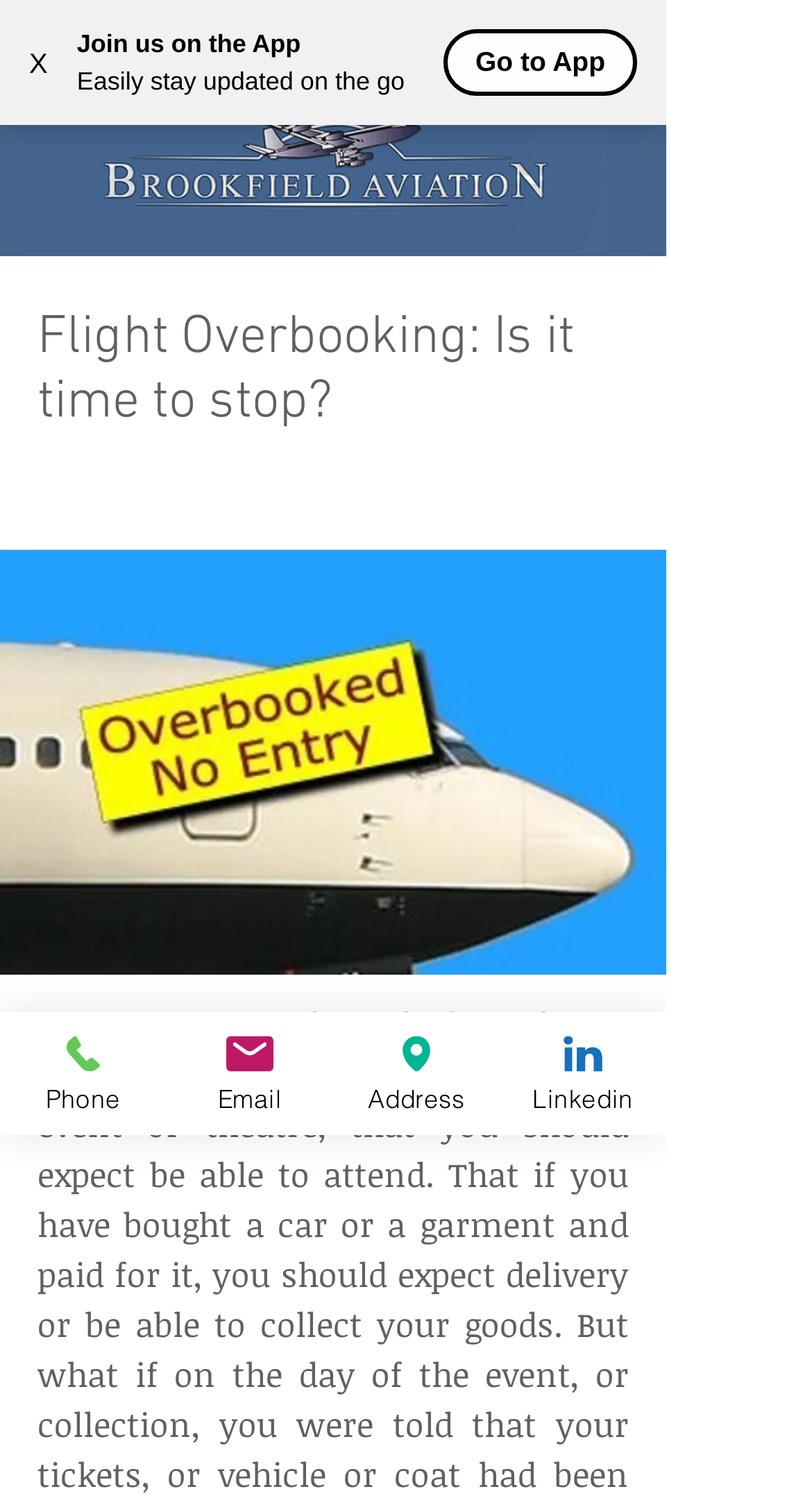Please find and report the bounding box coordinates of the element to click in order to perform the following action: "Contact us by phone". The coordinates should be expressed as four float numbers between 0 and 1, in the format [left, top, right, bottom].

[0.0, 0.677, 0.205, 0.759]